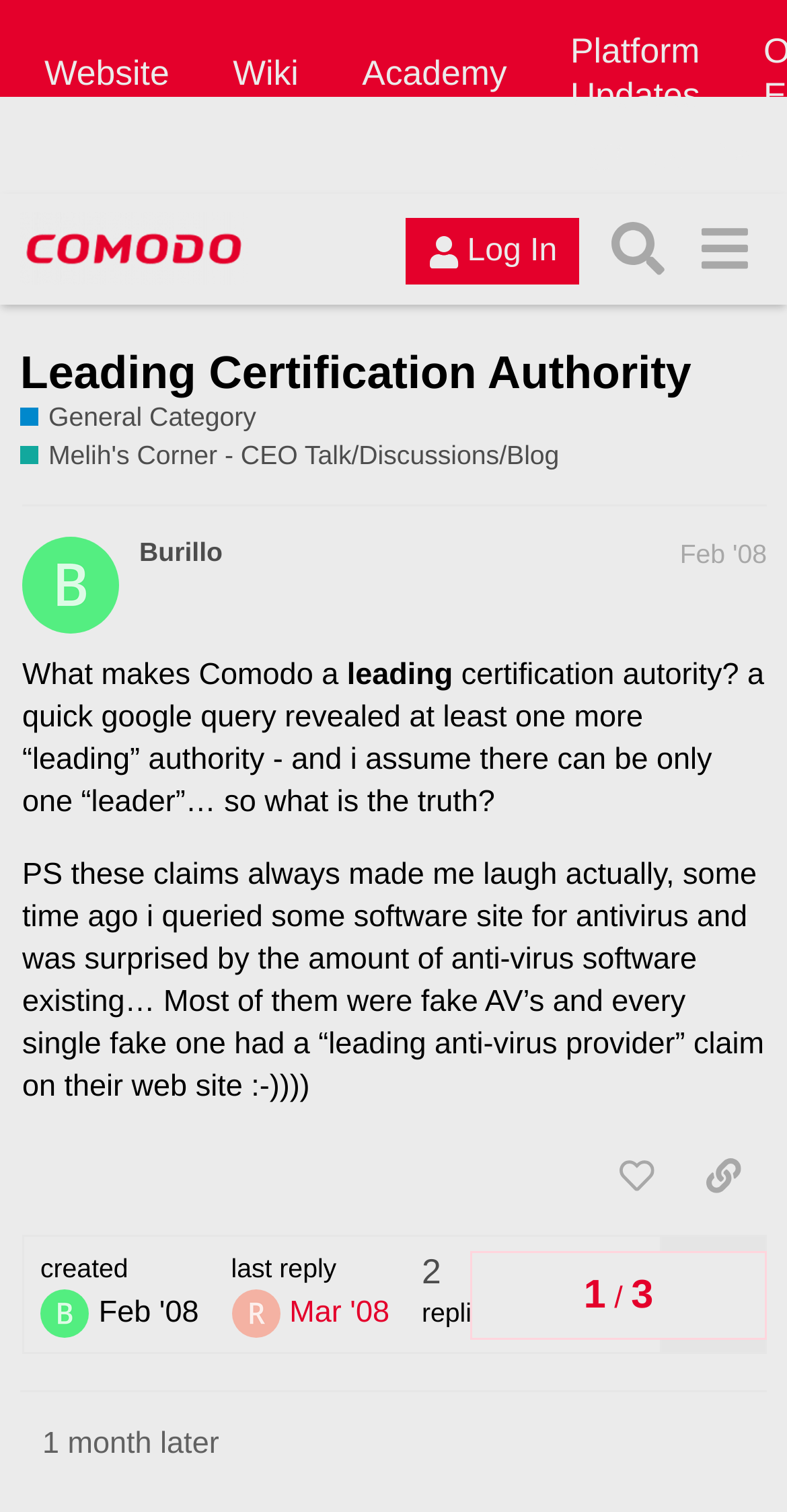Please determine the bounding box coordinates of the element's region to click for the following instruction: "Click on the 'Log In' button".

[0.516, 0.145, 0.736, 0.189]